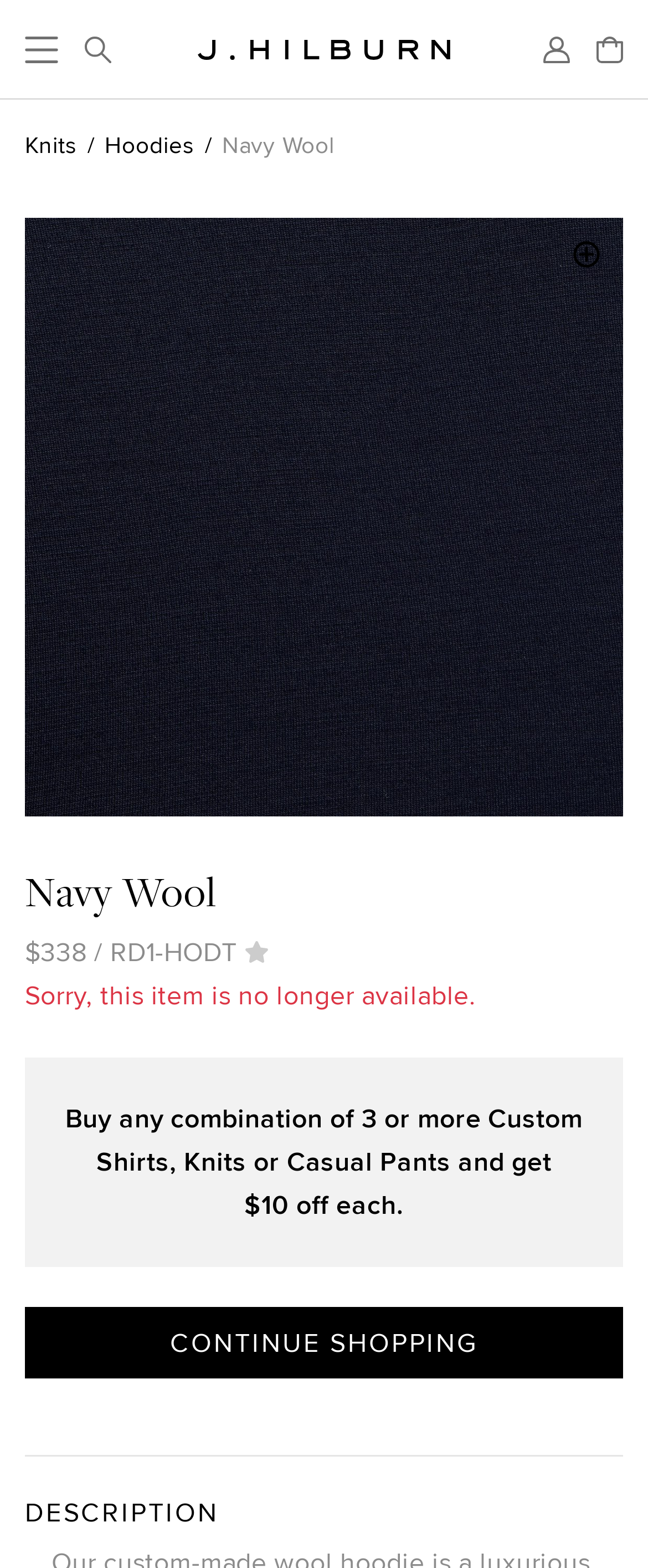Could you indicate the bounding box coordinates of the region to click in order to complete this instruction: "View your bag".

[0.921, 0.023, 0.962, 0.04]